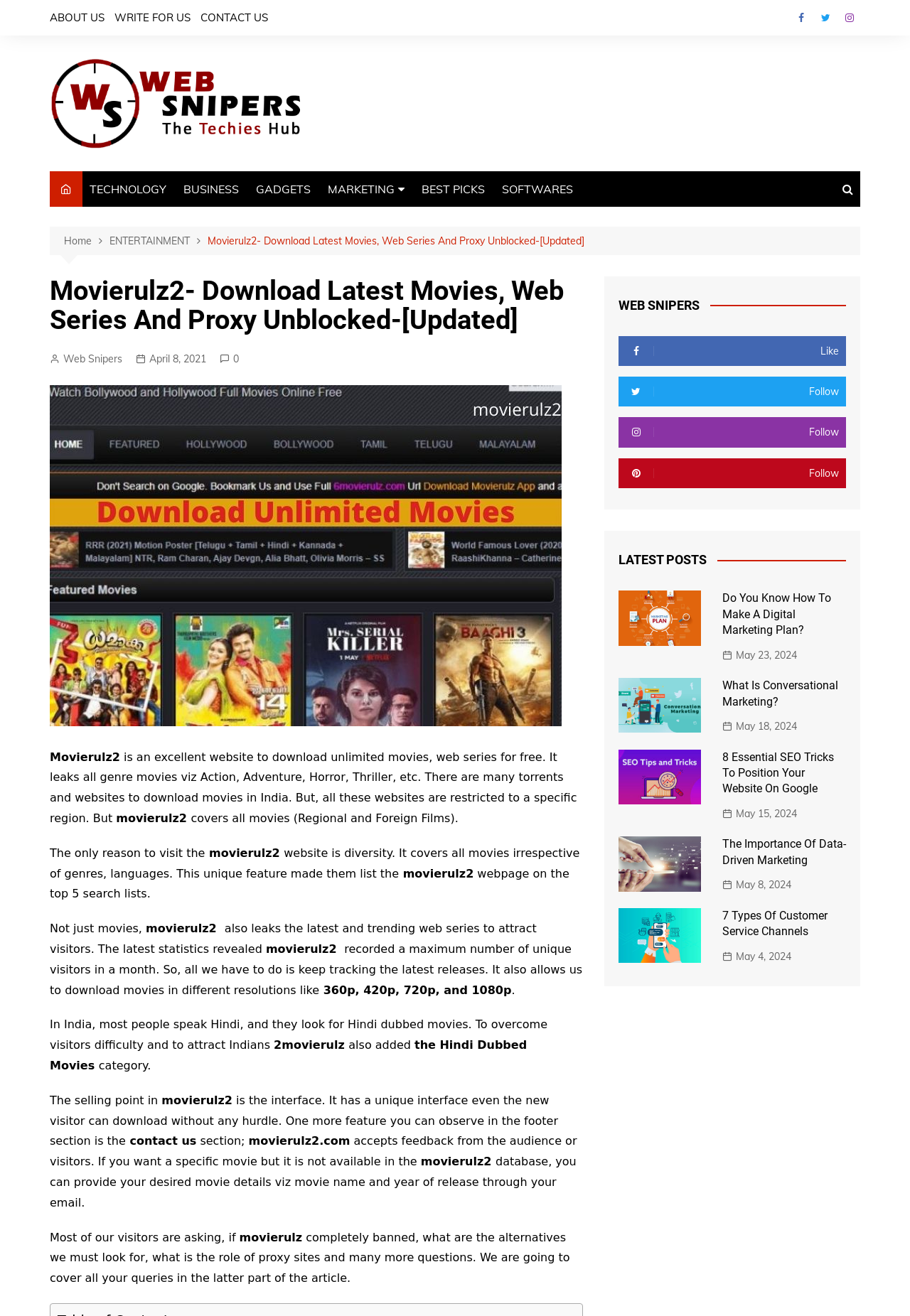Can you find the bounding box coordinates of the area I should click to execute the following instruction: "Follow on Facebook"?

[0.869, 0.005, 0.892, 0.022]